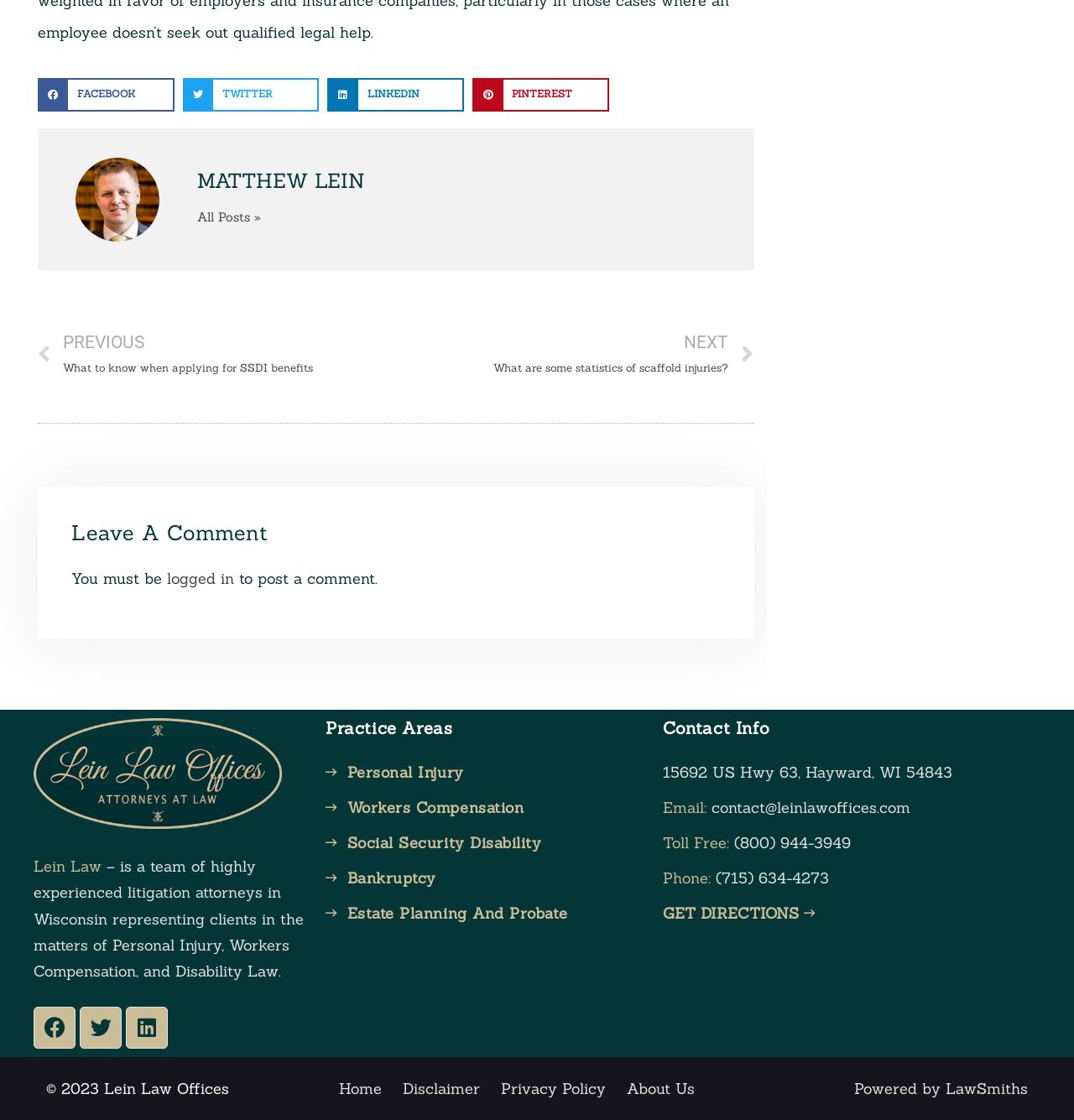Locate the bounding box coordinates of the element you need to click to accomplish the task described by this instruction: "View Matthew Lein's profile".

[0.07, 0.141, 0.148, 0.216]